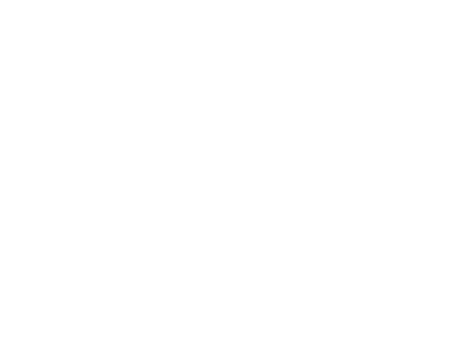Create a detailed narrative of what is happening in the image.

The image showcases a Men's AFL Training Top, designed specifically for athletes and teams seeking high-performance sports apparel. This garment features a modern design suited for training sessions, emphasizing both style and functionality. Manufactured by Sphere Sport, it boasts a premium feel and exceptional durability, making it ideal for brands that prioritize quality in their uniforms. Various customization options such as fabric materials and collar styles are available, allowing teams to create a unique look that stands out from the competition. This training top is also highlighted in the product catalog, showcasing the commitment to supporting custom uniform businesses with expert support and competitive pricing.